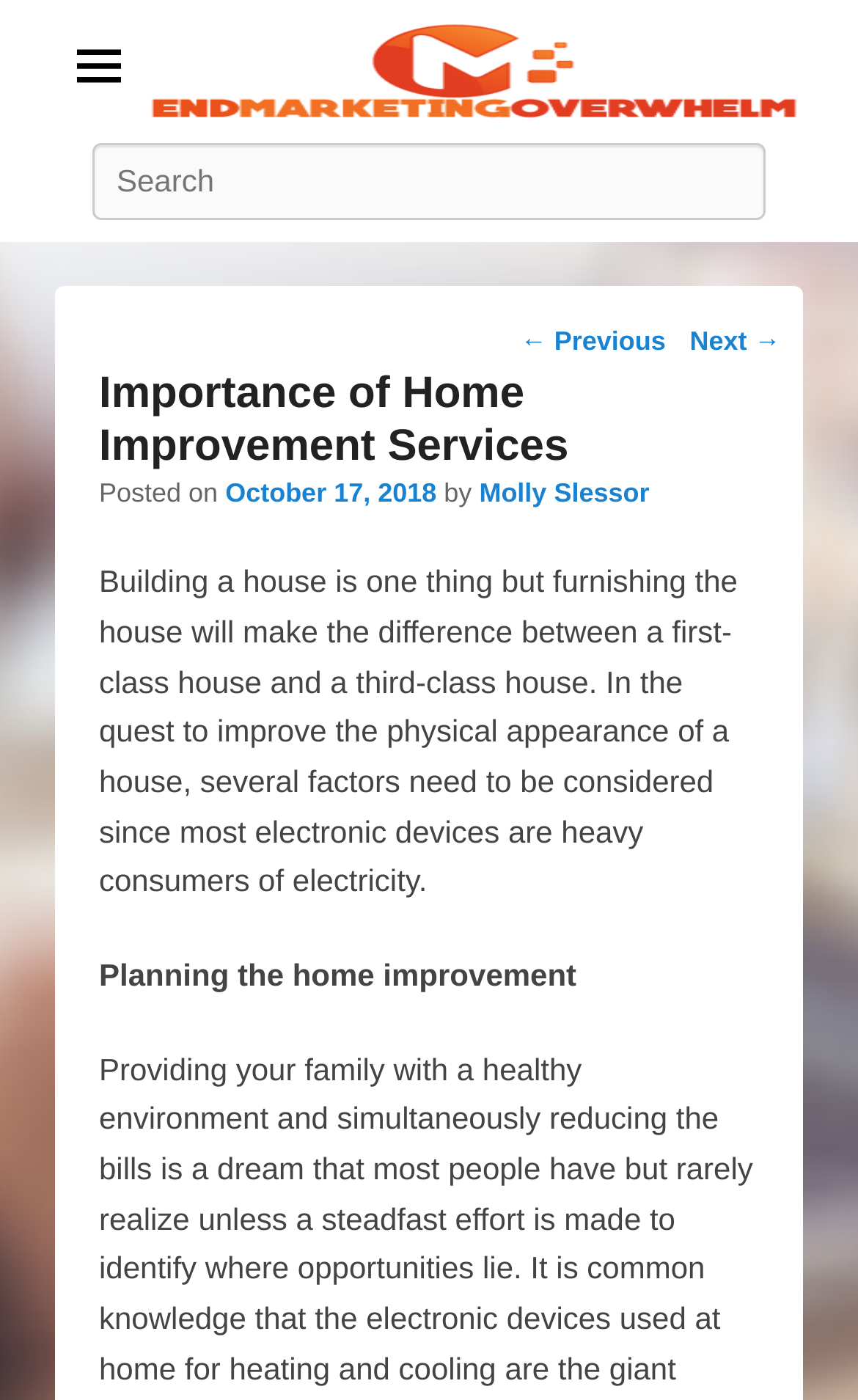Please find the bounding box coordinates of the element that needs to be clicked to perform the following instruction: "Access Stricto Sensu > Família na Sociedade Contemporânea". The bounding box coordinates should be four float numbers between 0 and 1, represented as [left, top, right, bottom].

None